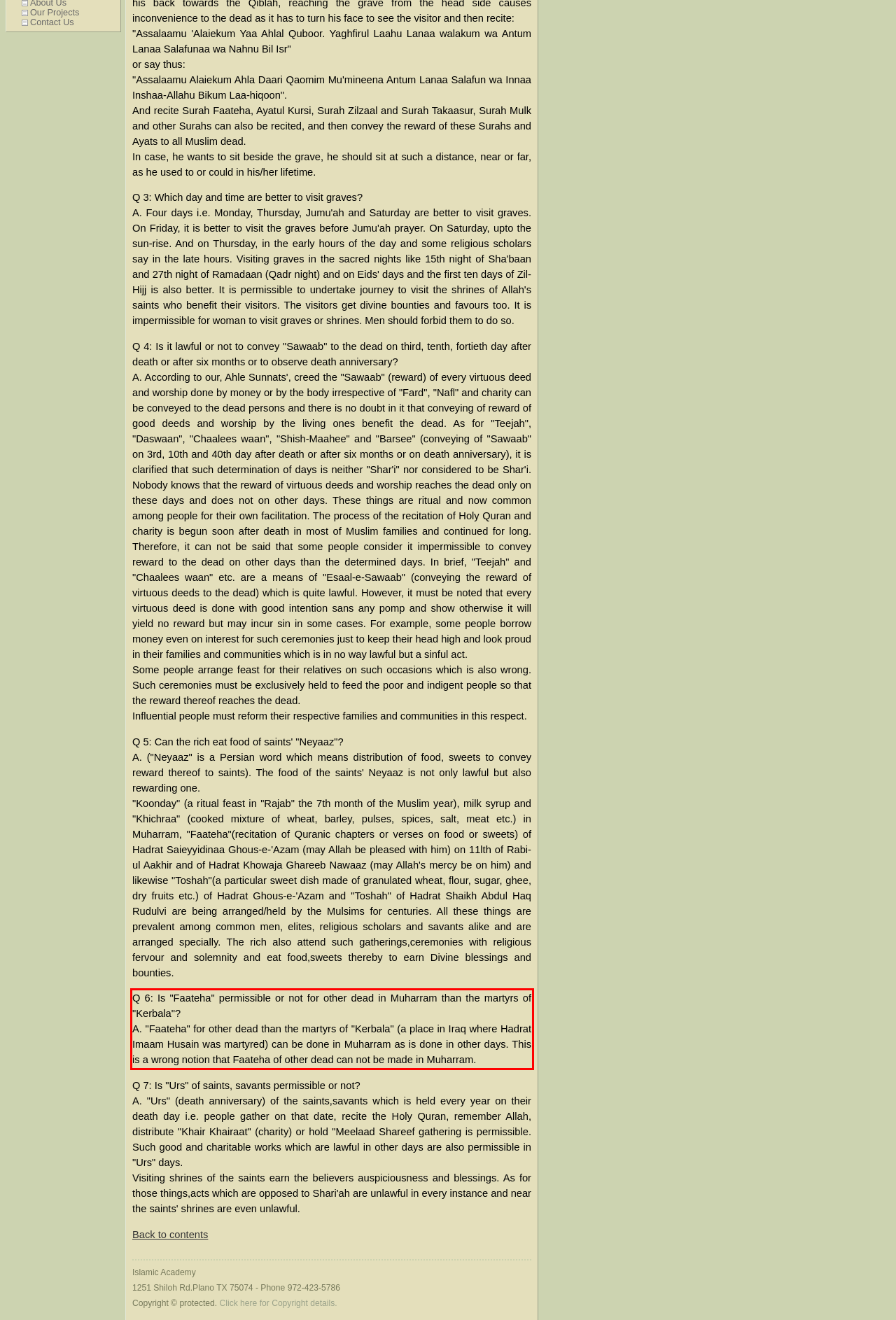Look at the provided screenshot of the webpage and perform OCR on the text within the red bounding box.

Q 6: Is "Faateha" permissible or not for other dead in Muharram than the martyrs of "Kerbala"? A. "Faateha" for other dead than the martyrs of "Kerbala" (a place in Iraq where Hadrat Imaam Husain was martyred) can be done in Muharram as is done in other days. This is a wrong notion that Faateha of other dead can not be made in Muharram.